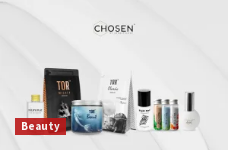Use a single word or phrase to respond to the question:
What type of products are displayed?

Beauty products